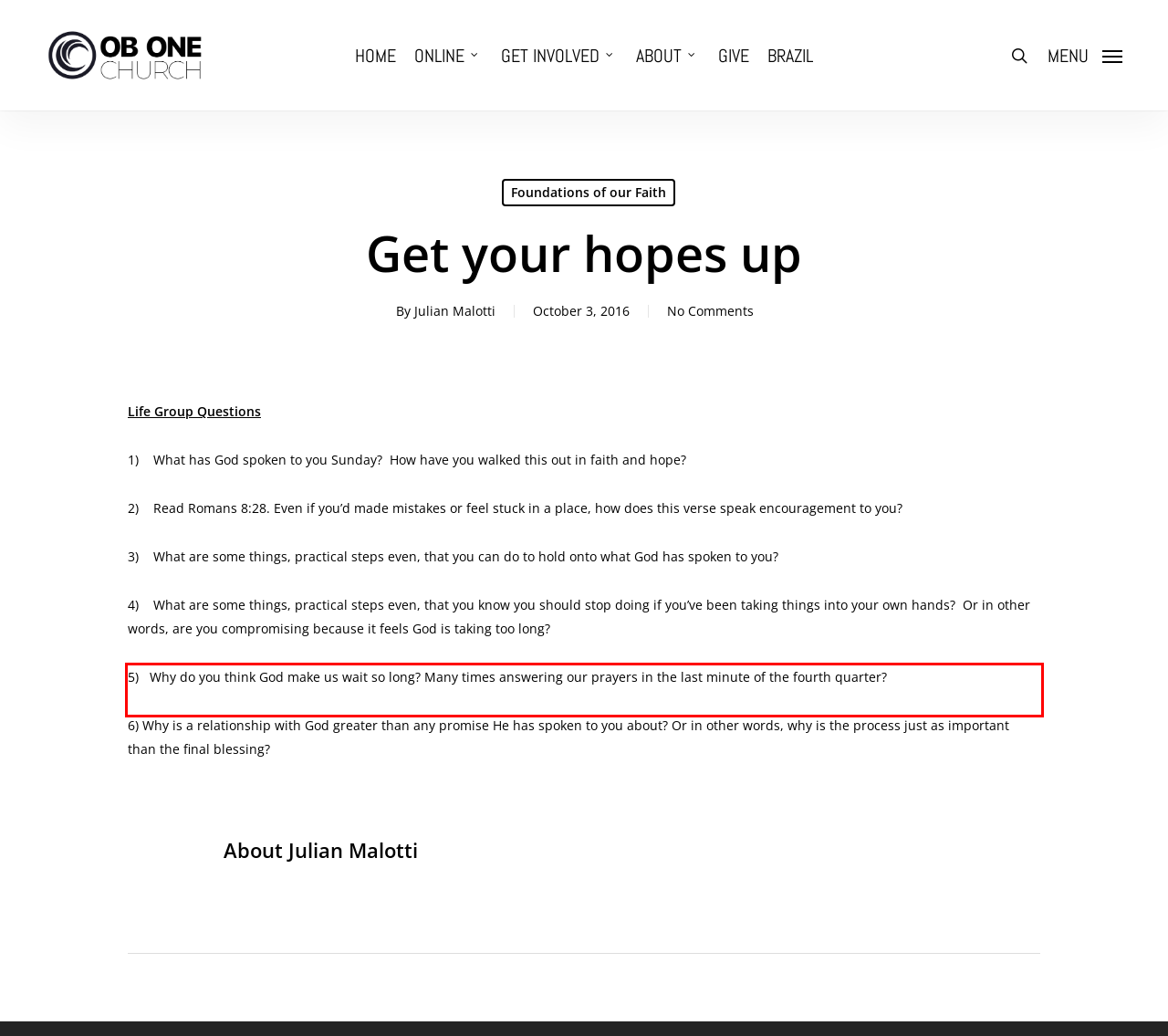In the given screenshot, locate the red bounding box and extract the text content from within it.

5) Why do you think God make us wait so long? Many times answering our prayers in the last minute of the fourth quarter?